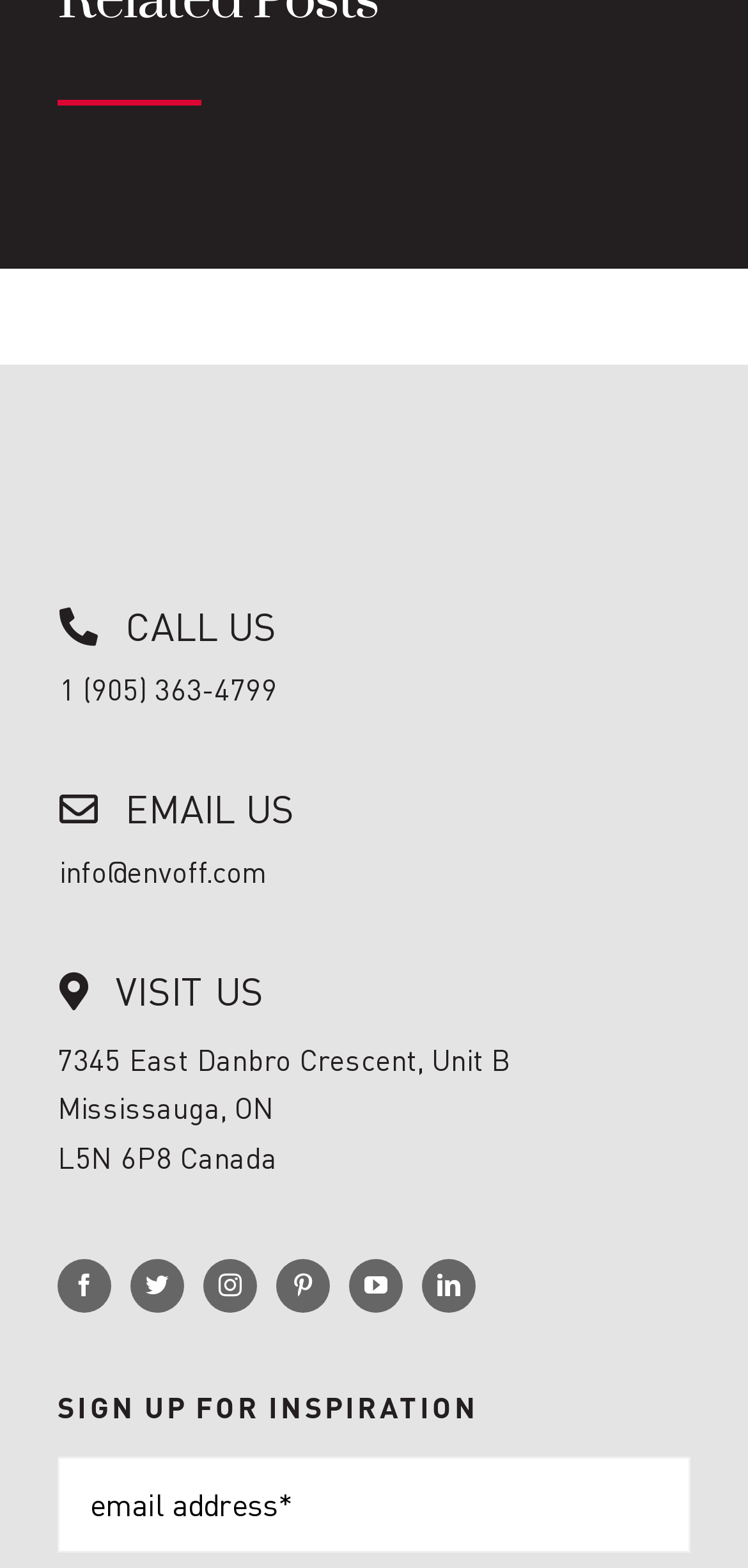Identify the coordinates of the bounding box for the element that must be clicked to accomplish the instruction: "Send an email".

[0.077, 0.54, 0.36, 0.573]